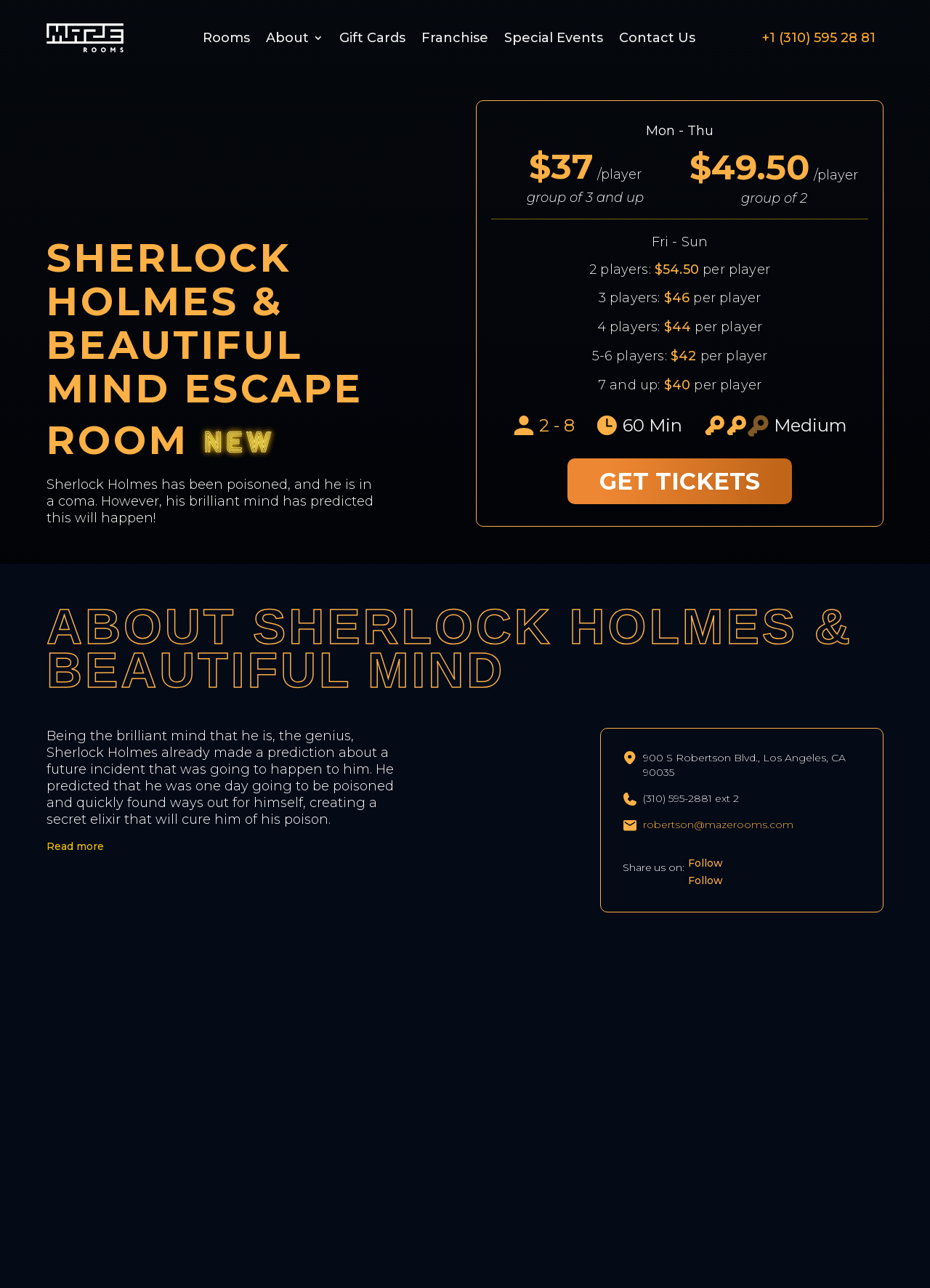Find the bounding box coordinates for the element that must be clicked to complete the instruction: "Get tickets". The coordinates should be four float numbers between 0 and 1, indicated as [left, top, right, bottom].

[0.61, 0.356, 0.852, 0.392]